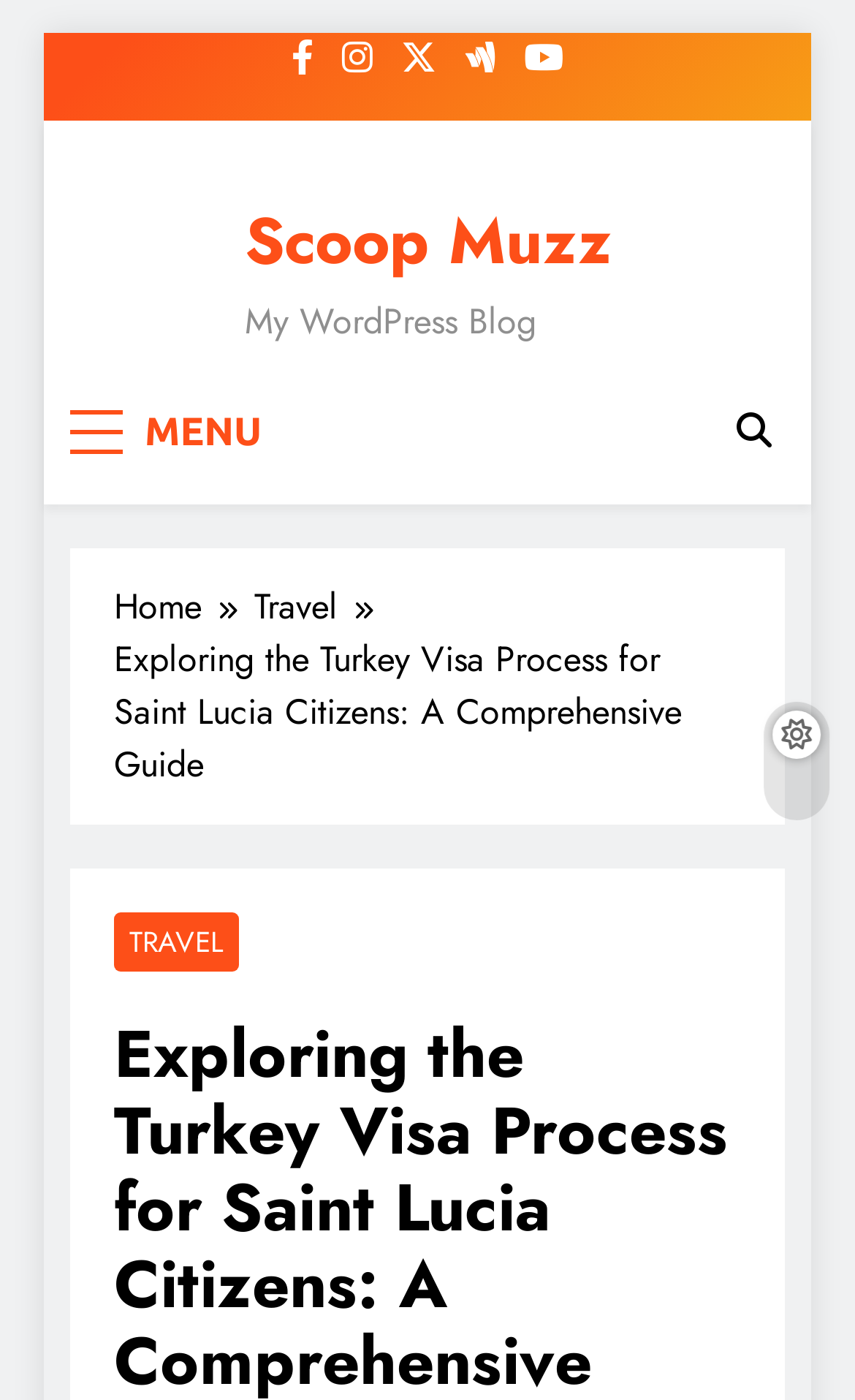What is the category of the current page?
Provide a fully detailed and comprehensive answer to the question.

The category of the current page is 'Travel' which is a link element located within the breadcrumb navigation with a bounding box of [0.297, 0.415, 0.456, 0.453].